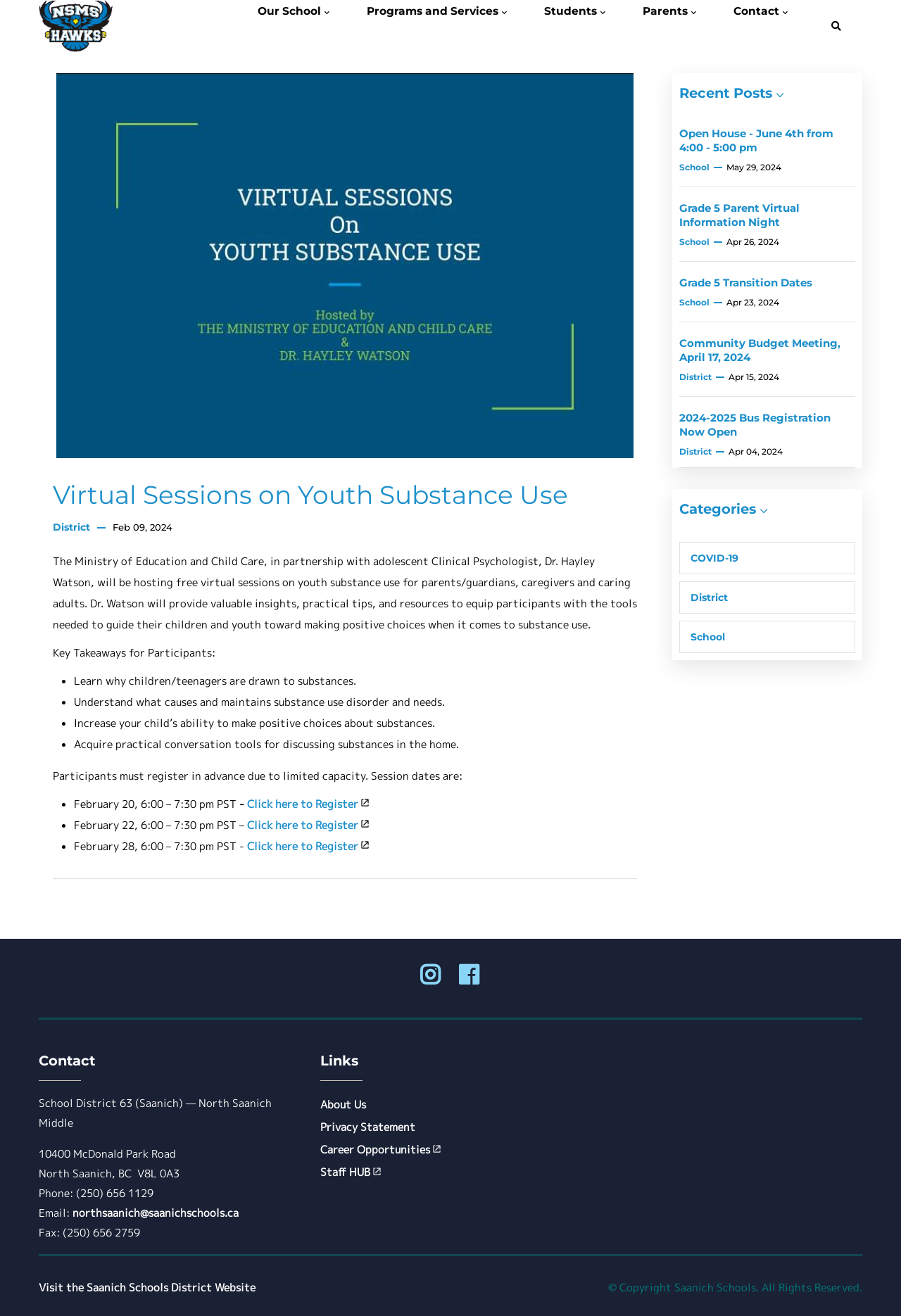Answer this question in one word or a short phrase: What are the dates of the virtual sessions?

February 20, 22, 28